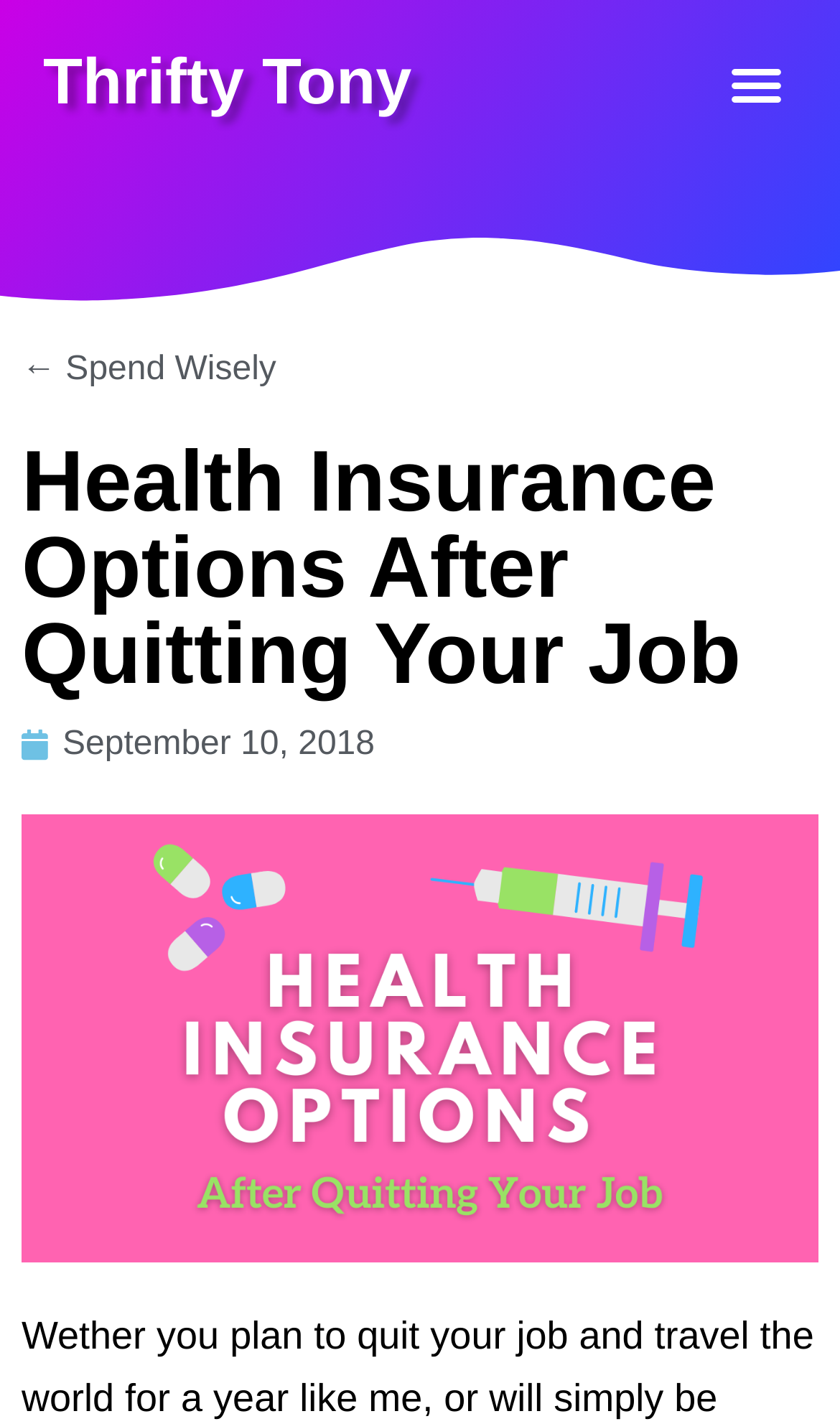Offer a thorough description of the webpage.

The webpage is about health insurance options after quitting a job, specifically discussing short-term medical insurance, COBRA, and the Health Insurance Marketplace. 

At the top left of the page, there is a heading with the title "Thrifty Tony" and a link with the same name. To the right of this, there is a button labeled "Menu Toggle". 

Below the title, there is a navigation section with an arrow pointing left, a link labeled "Spend Wisely", and possibly other links not mentioned. 

Further down, there is a main heading that reads "Health Insurance Options After Quitting Your Job". Below this heading, there is a date "September 10, 2018". 

The main content of the page is an image related to health insurance options after quitting a job, which takes up most of the page's width and height.